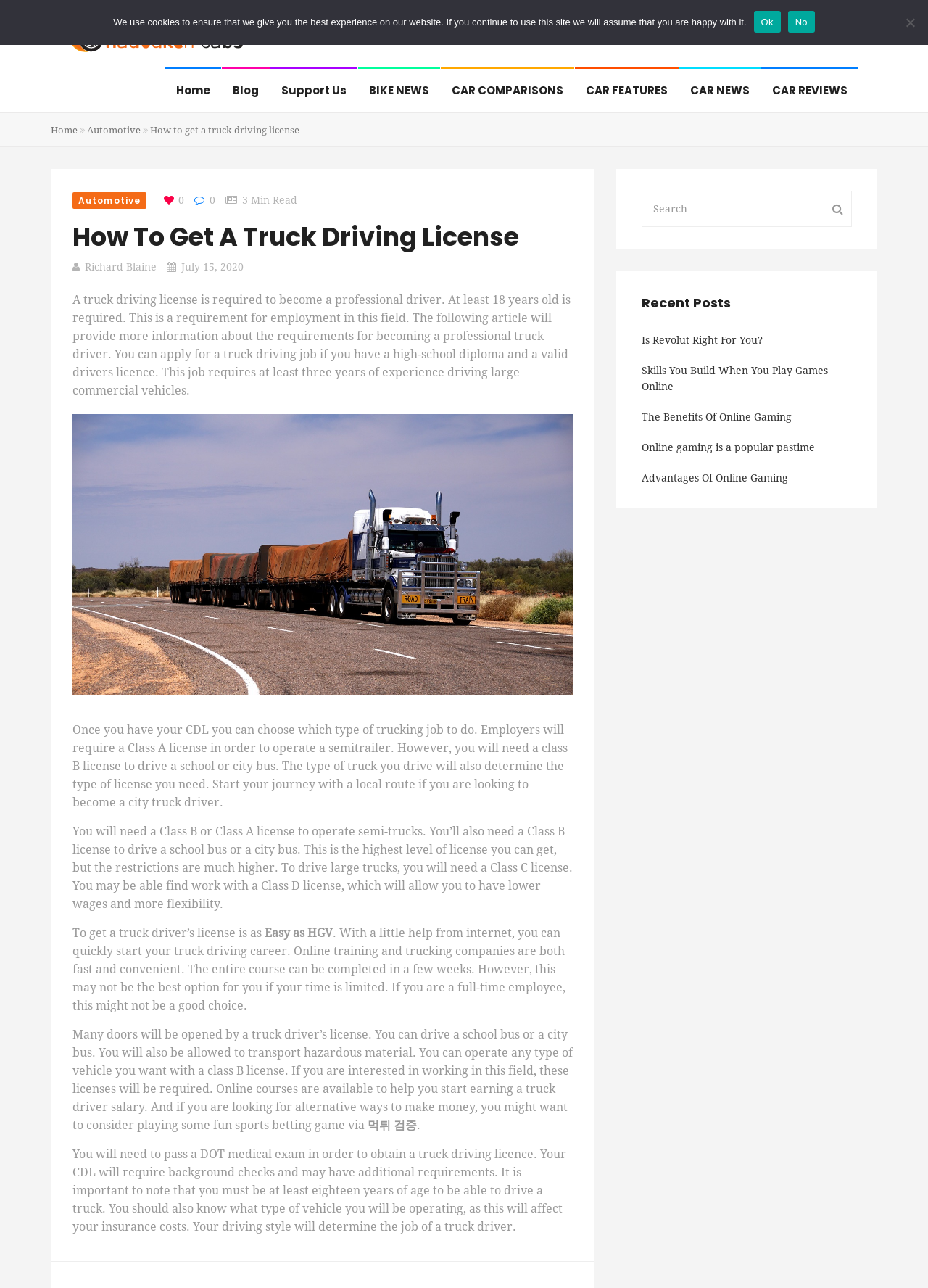Specify the bounding box coordinates for the region that must be clicked to perform the given instruction: "Click on the 'BIKE NEWS' link".

[0.398, 0.053, 0.462, 0.087]